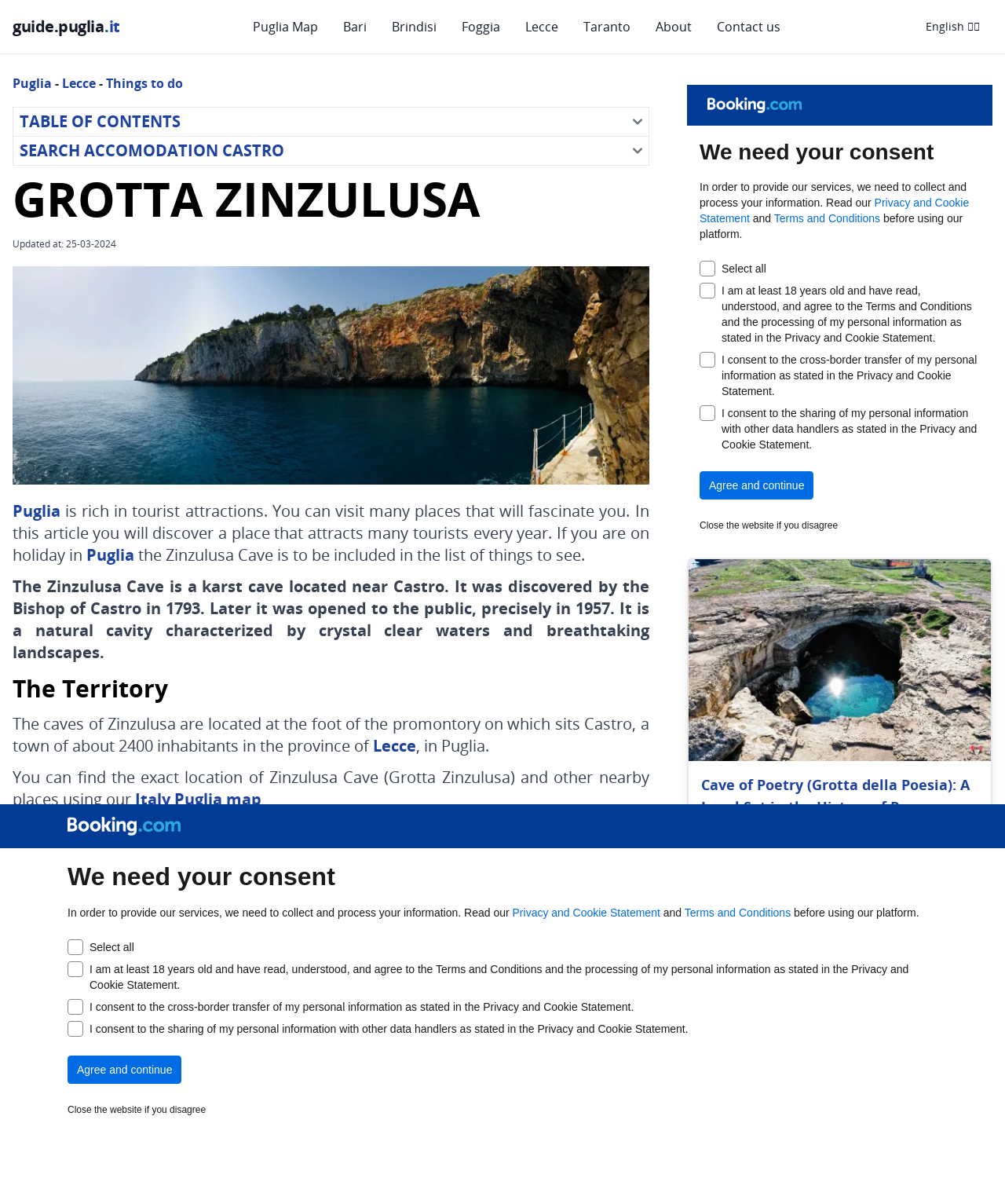Pinpoint the bounding box coordinates of the area that must be clicked to complete this instruction: "Search for accommodations in Castro".

[0.012, 0.114, 0.646, 0.138]